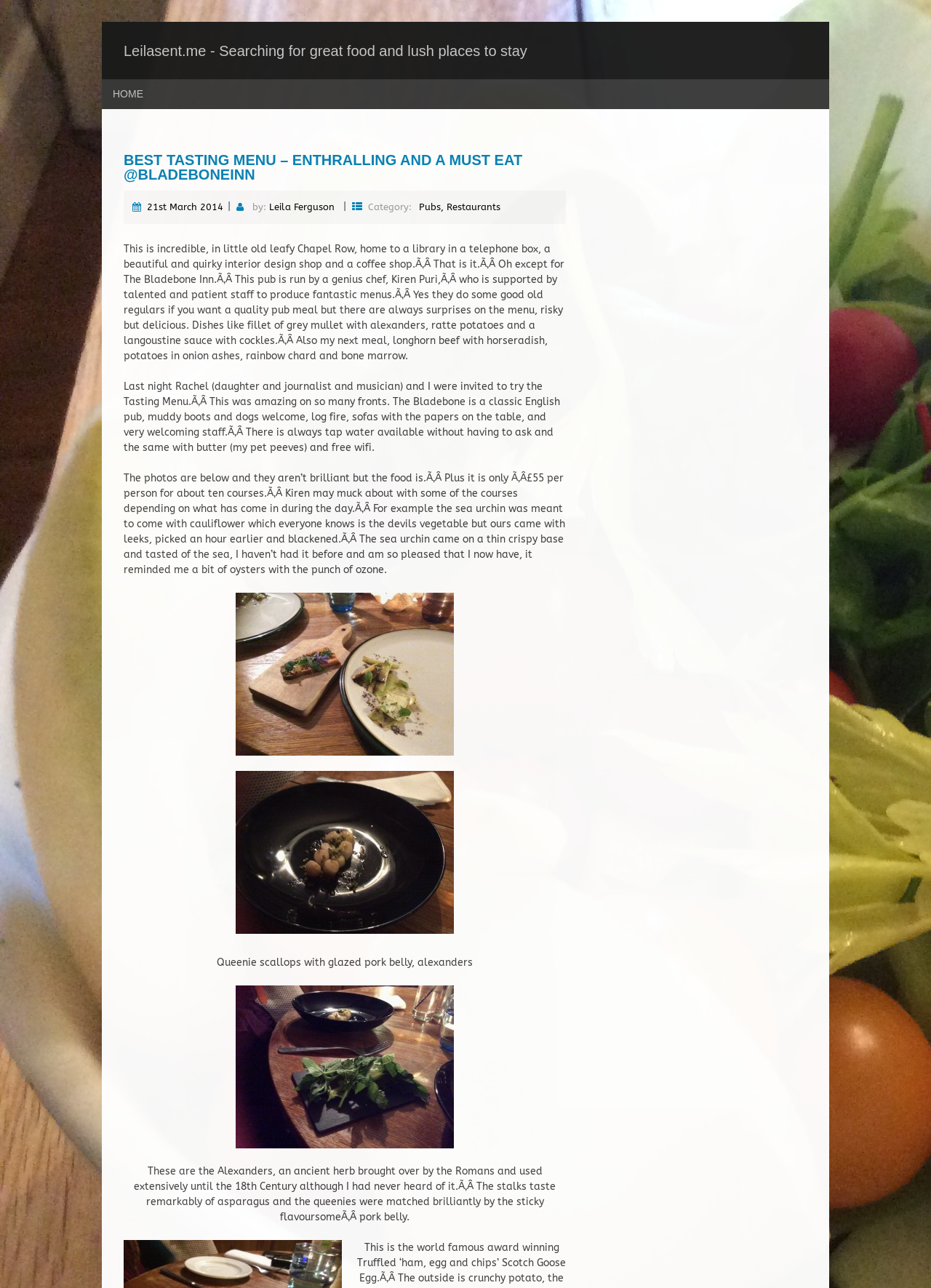Identify the bounding box coordinates of the clickable region required to complete the instruction: "Click the link to download green screen software". The coordinates should be given as four float numbers within the range of 0 and 1, i.e., [left, top, right, bottom].

None